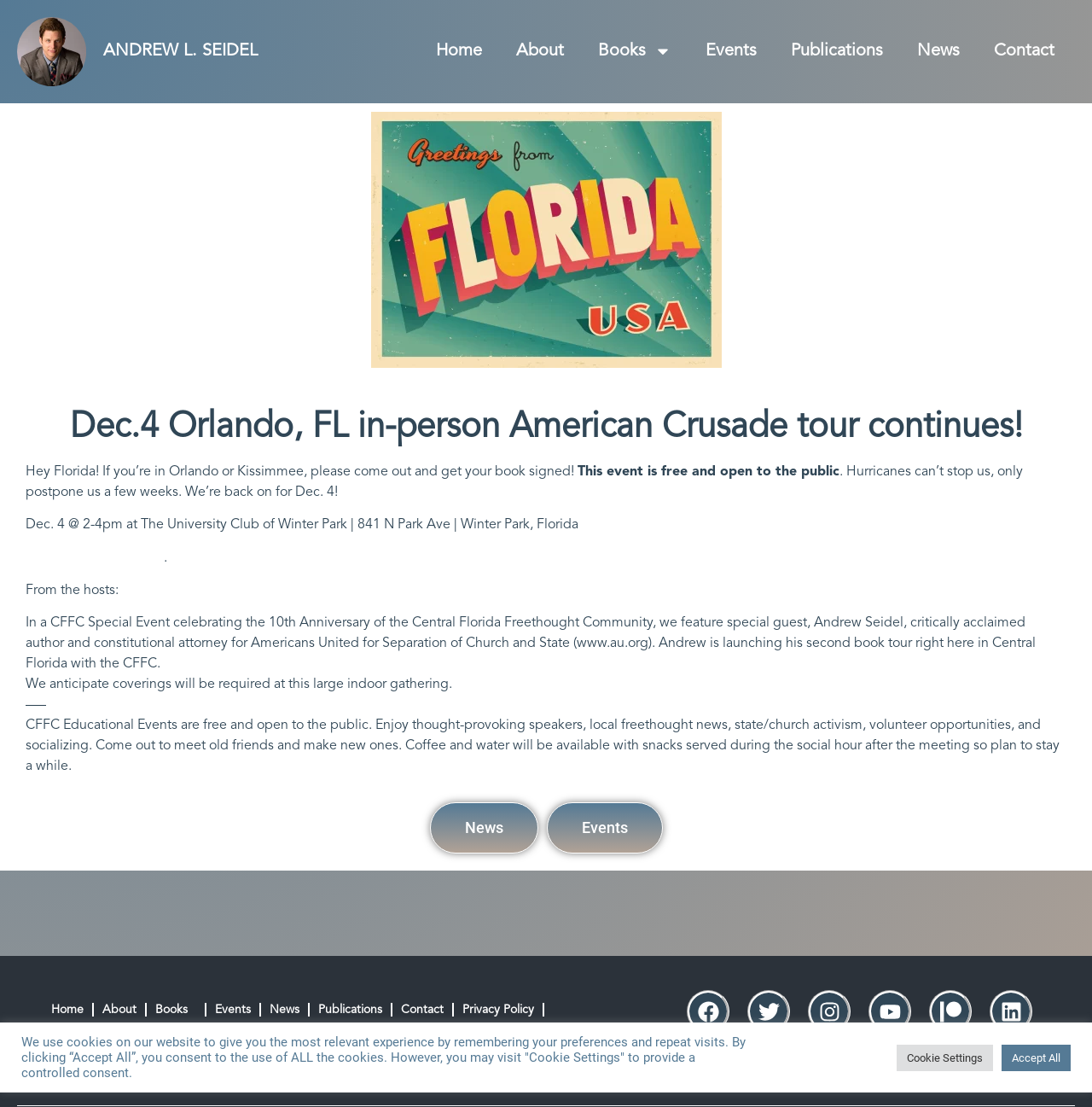What is the name of the organization hosting the event?
Answer the question with a detailed and thorough explanation.

The organization hosting the event is mentioned in the text 'In a CFFC Special Event celebrating the 10th Anniversary of the Central Florida Freethought Community...'.